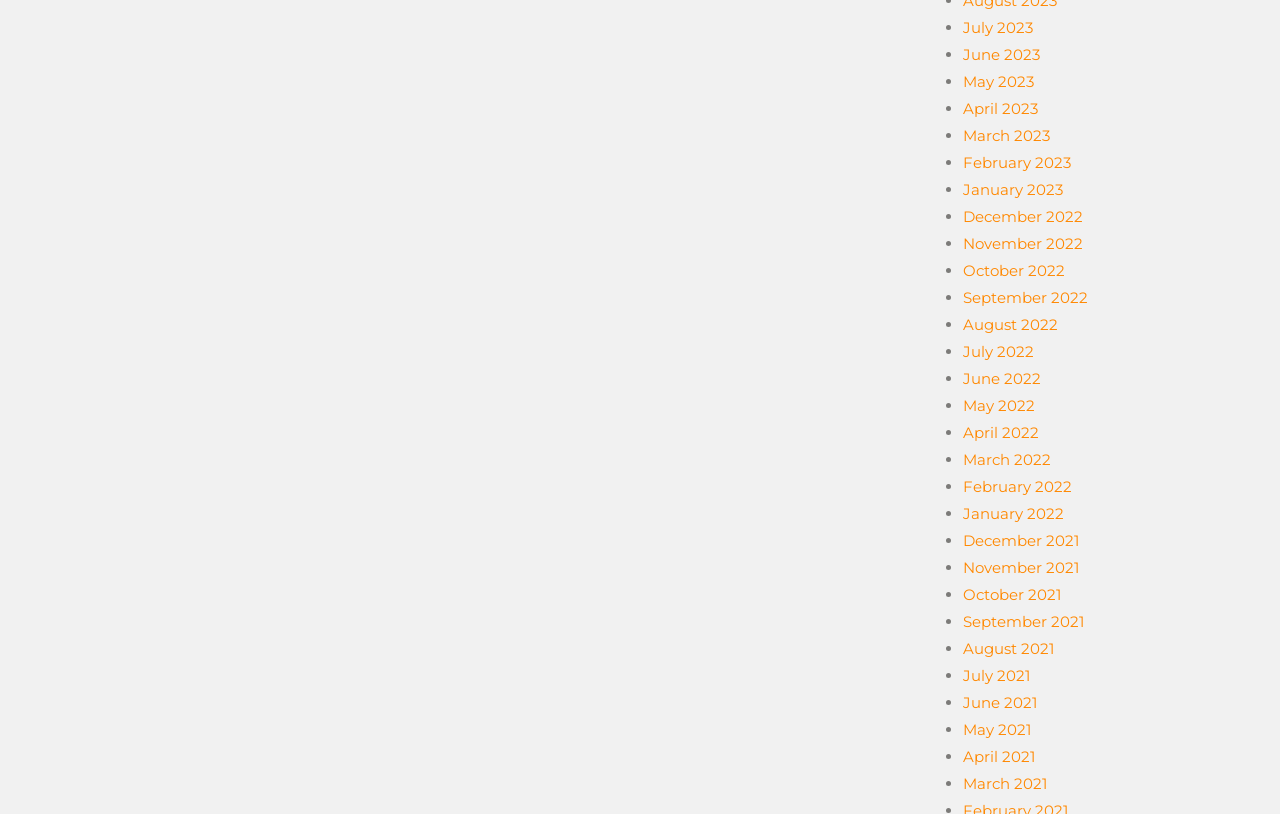Please find the bounding box coordinates of the element that needs to be clicked to perform the following instruction: "View April 2021". The bounding box coordinates should be four float numbers between 0 and 1, represented as [left, top, right, bottom].

[0.752, 0.918, 0.809, 0.942]